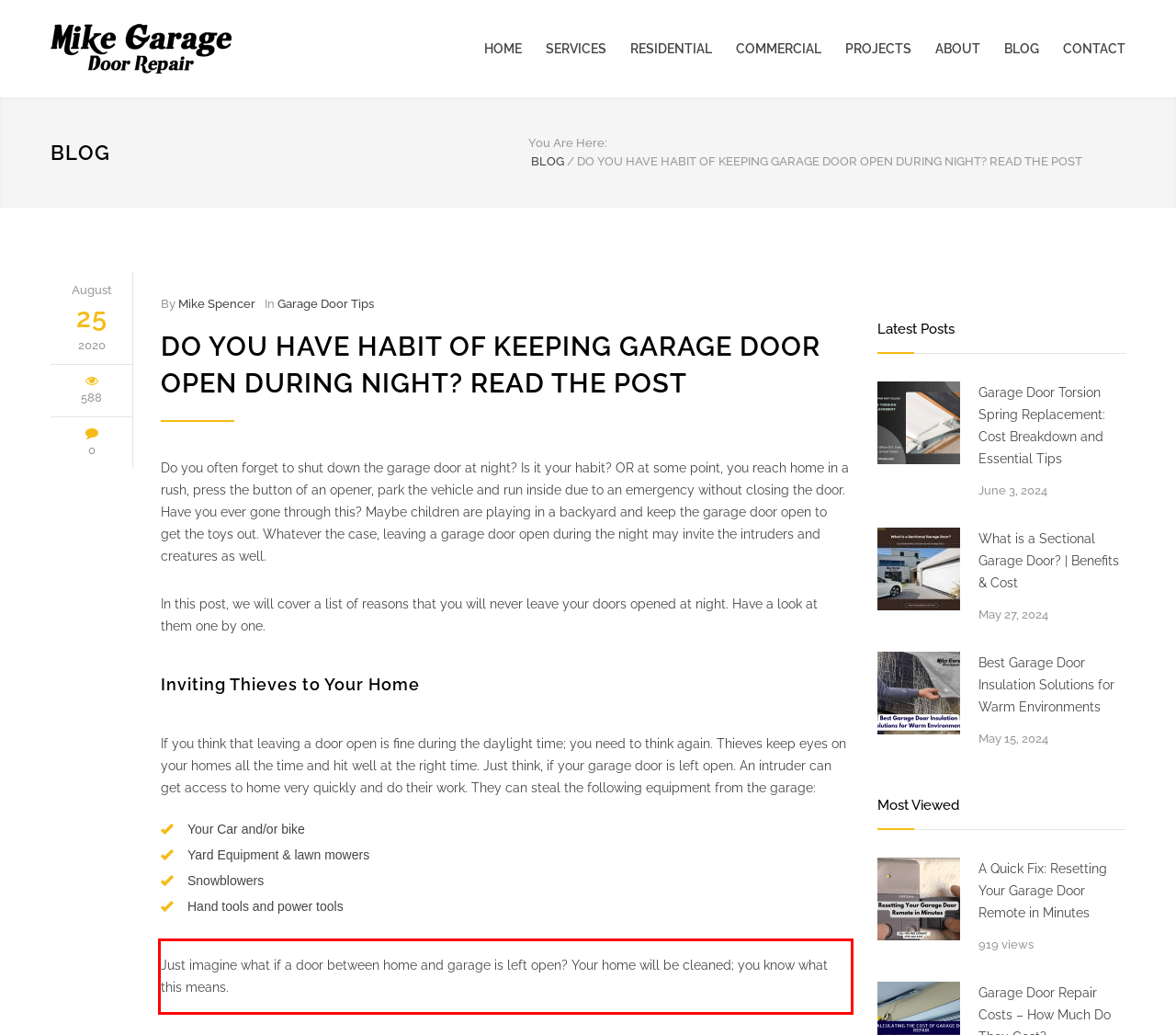From the screenshot of the webpage, locate the red bounding box and extract the text contained within that area.

Just imagine what if a door between home and garage is left open? Your home will be cleaned; you know what this means.